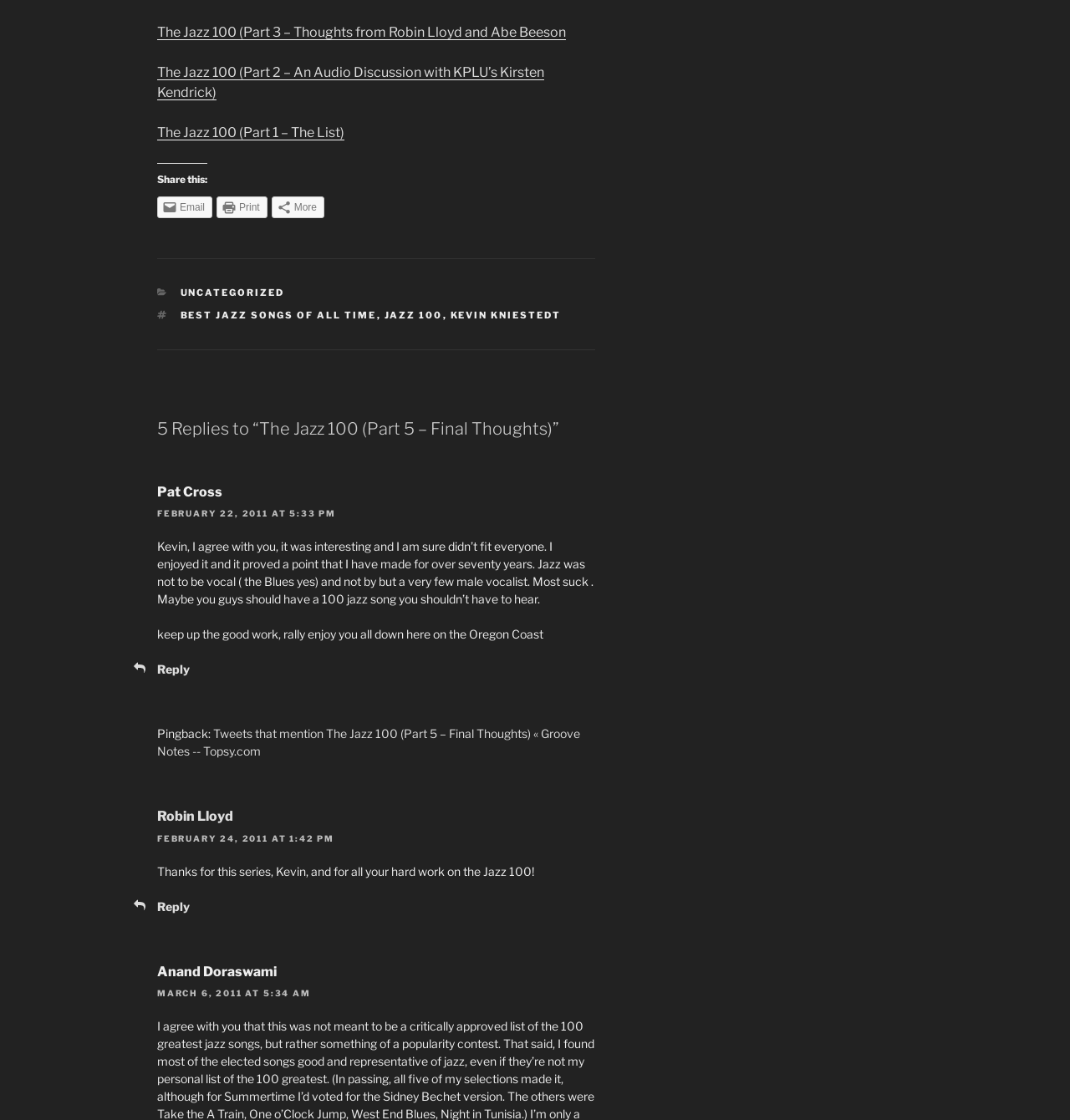What is the name of the author of the second comment?
Using the image as a reference, give an elaborate response to the question.

I looked at the comments section and found the second comment, which is from Robin Lloyd, so the author of the second comment is Robin Lloyd.